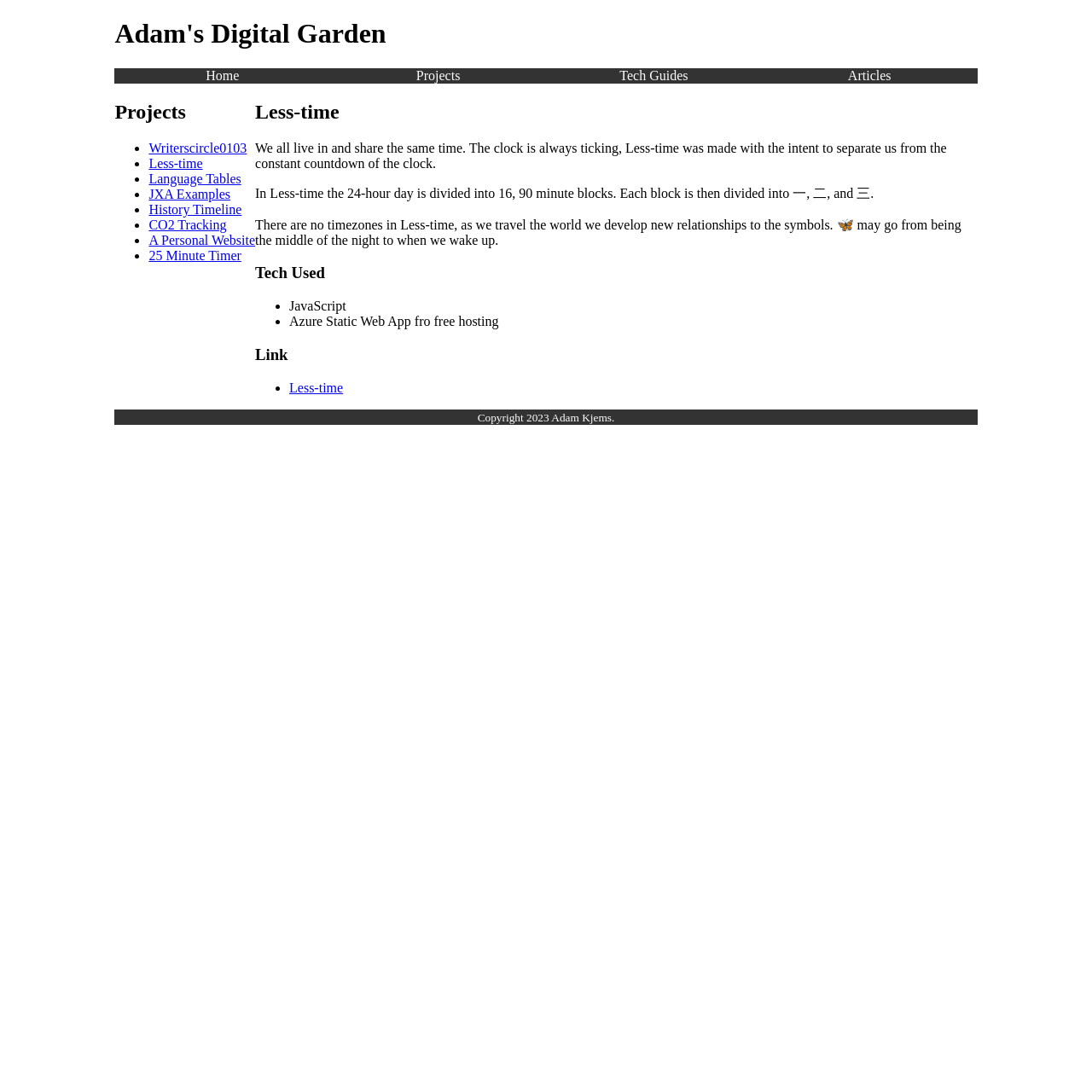Determine the bounding box for the HTML element described here: "Less-time". The coordinates should be given as [left, top, right, bottom] with each number being a float between 0 and 1.

[0.265, 0.348, 0.314, 0.361]